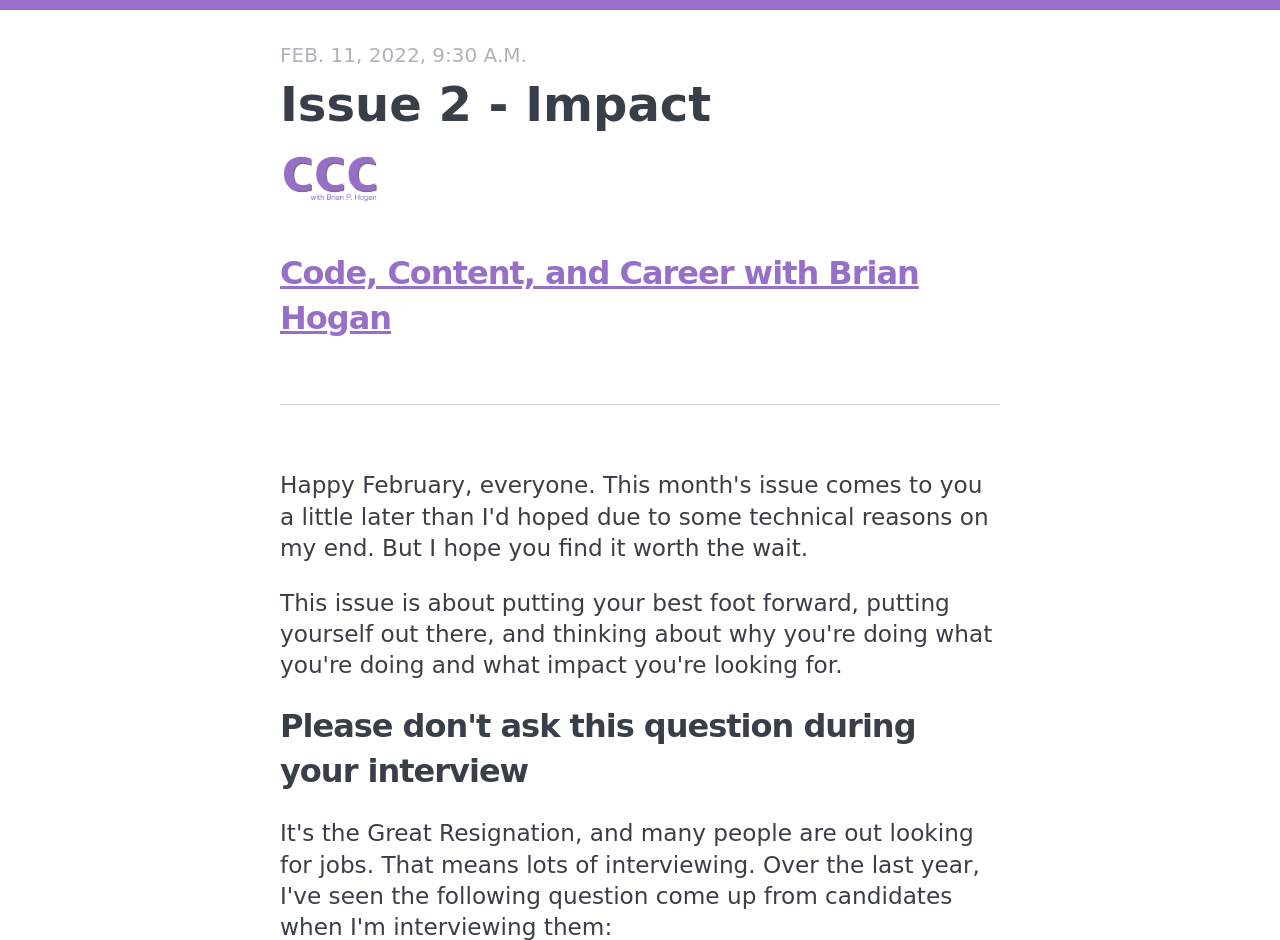Please find and generate the text of the main header of the webpage.

Issue 2 - Impact